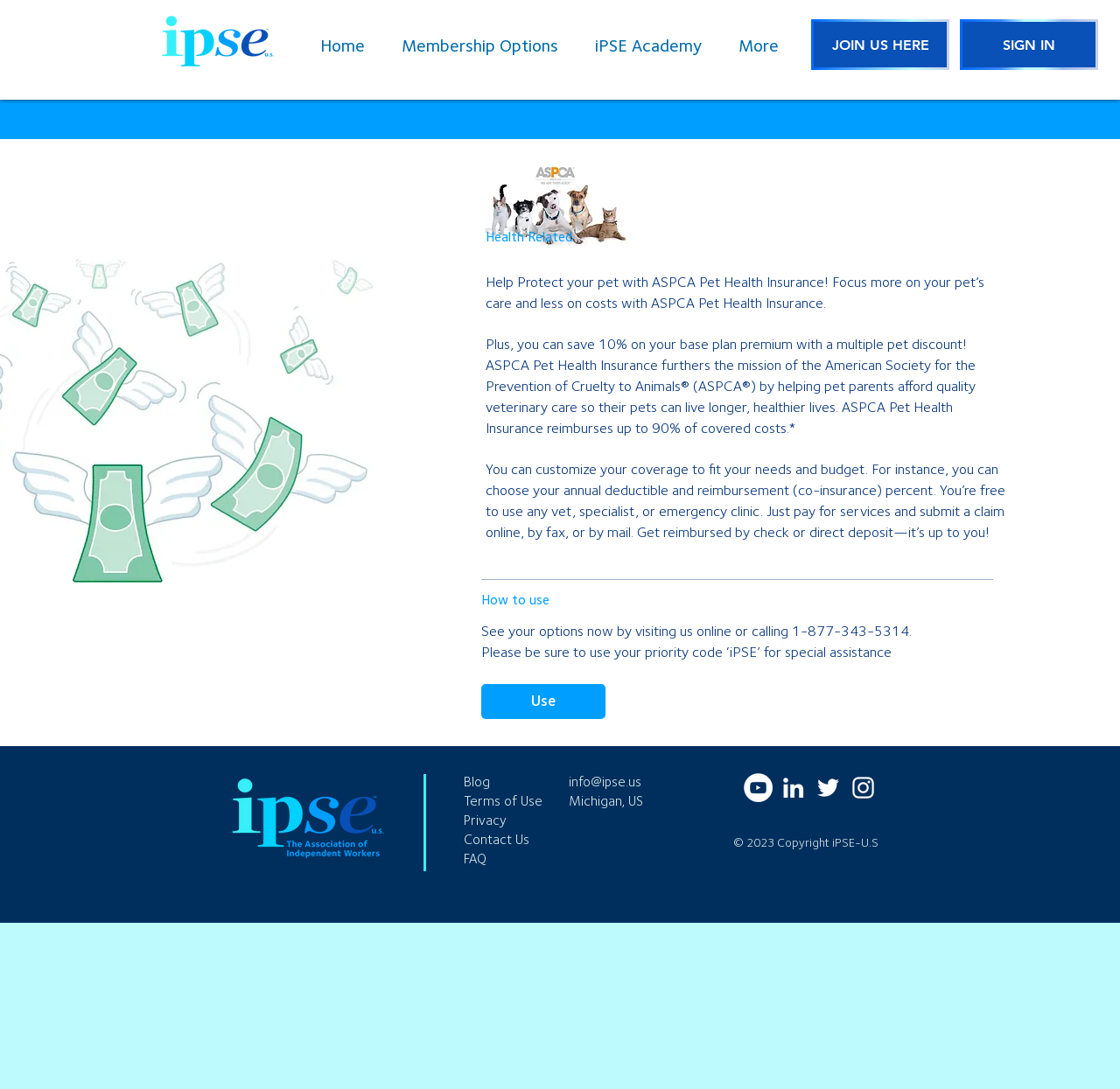Based on the image, please respond to the question with as much detail as possible:
What is the copyright year of the webpage?

The answer can be found by looking at the footer section of the webpage, which states '© 2023 Copyright iPSE-U.S'.